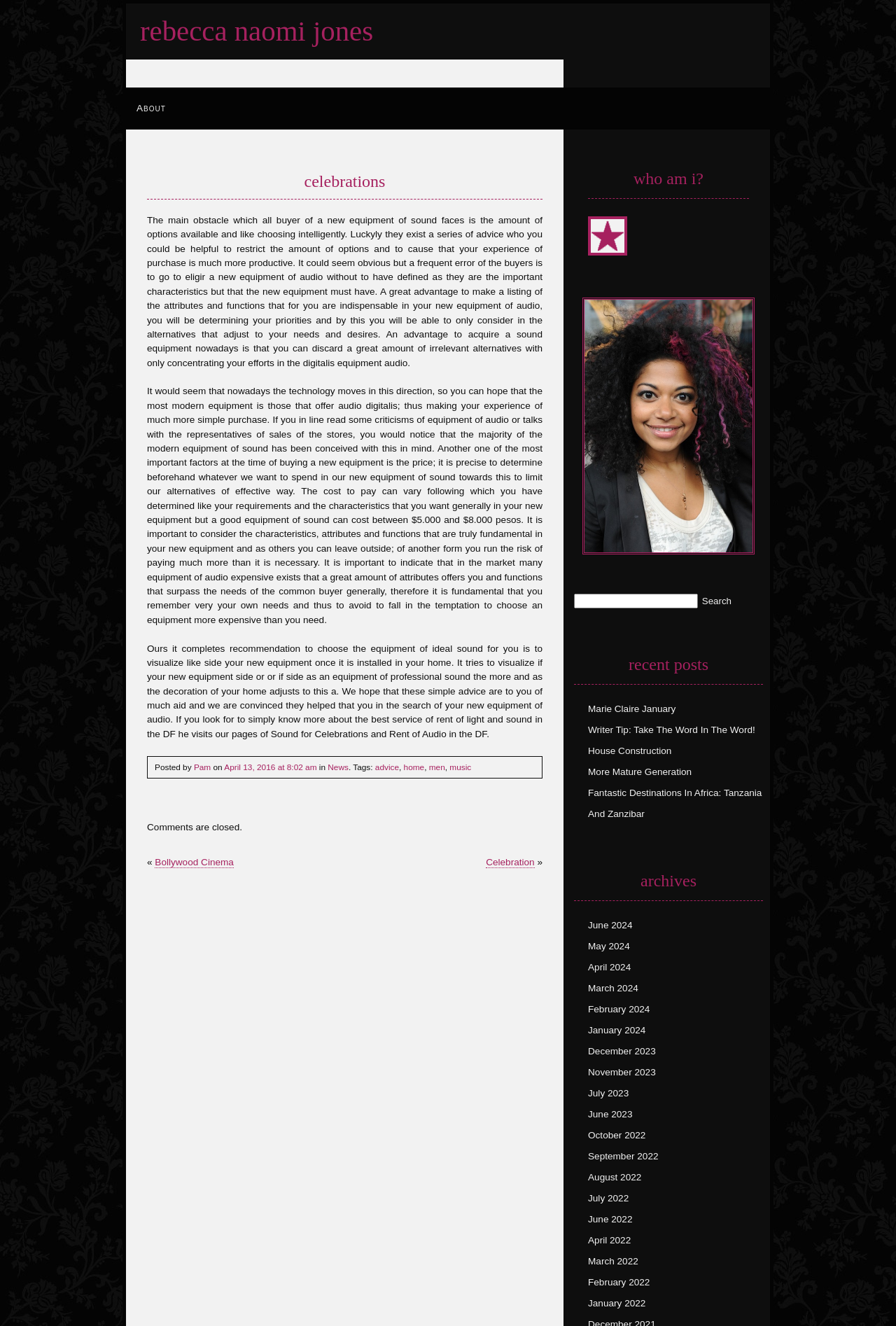What is the topic of the article? Based on the image, give a response in one word or a short phrase.

Buying audio equipment